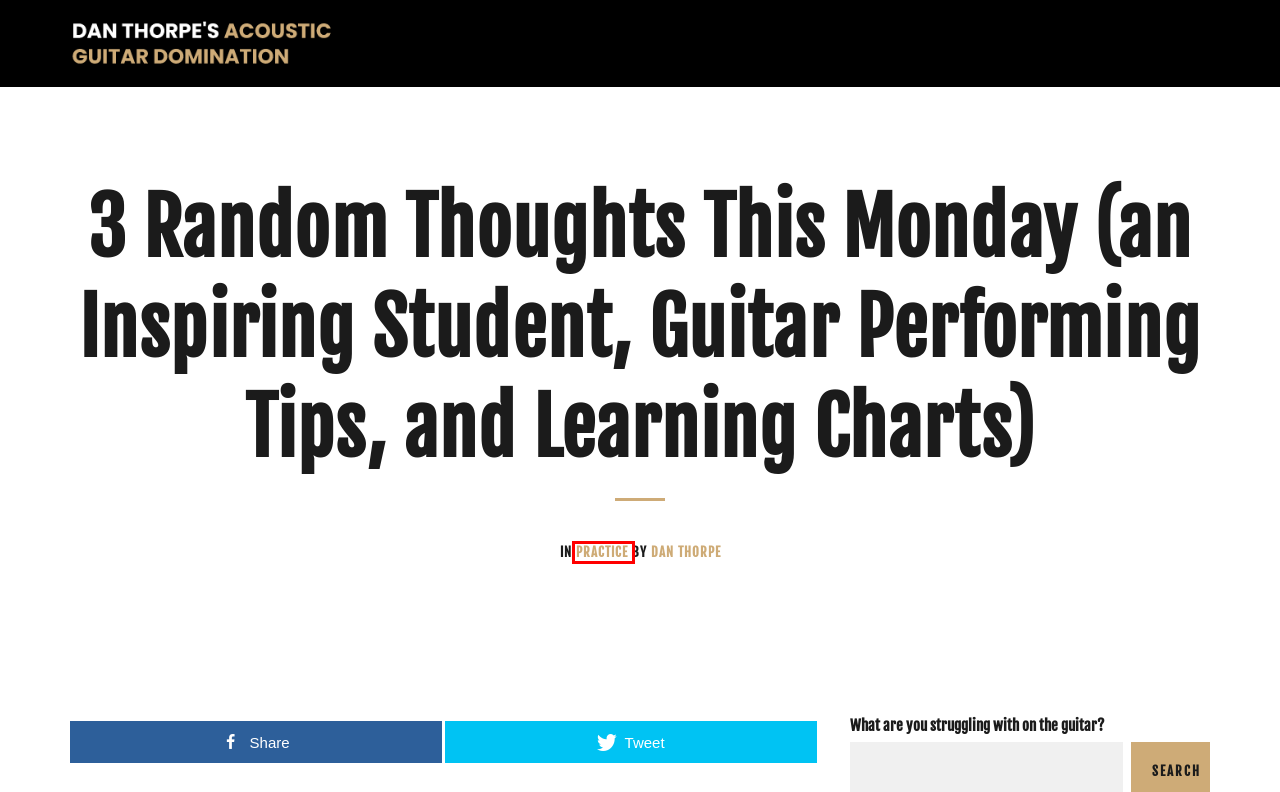Observe the webpage screenshot and focus on the red bounding box surrounding a UI element. Choose the most appropriate webpage description that corresponds to the new webpage after clicking the element in the bounding box. Here are the candidates:
A. Scales Archives - Guitar Domination
B. Practice Archives - Guitar Domination
C. Technique Archives - Guitar Domination
D. Blues Archives - Guitar Domination
E. Dan Thorpe, Author at Guitar Domination
F. Songwriting Archives - Guitar Domination
G. Guitar Domination - Fingerpicking, strumming and acoustic guitar lessons for those 40+
H. Rhythm Archives - Guitar Domination

B